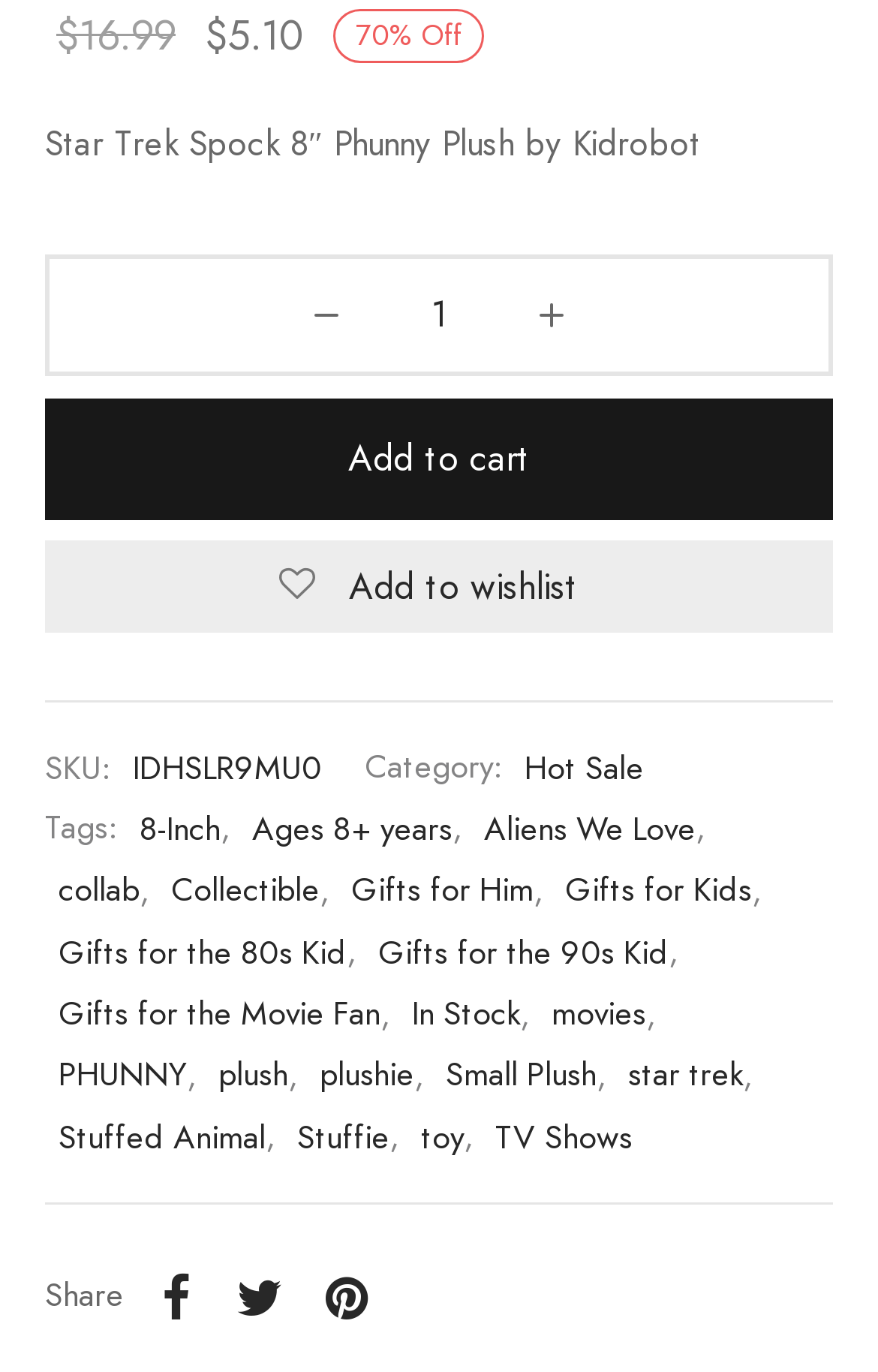Look at the image and write a detailed answer to the question: 
What are the categories of the product?

I found the categories of the product by looking at the link elements with the text 'Hot Sale', 'Ages 8+ years', 'Aliens We Love', etc., which are likely to be the categories of the product.